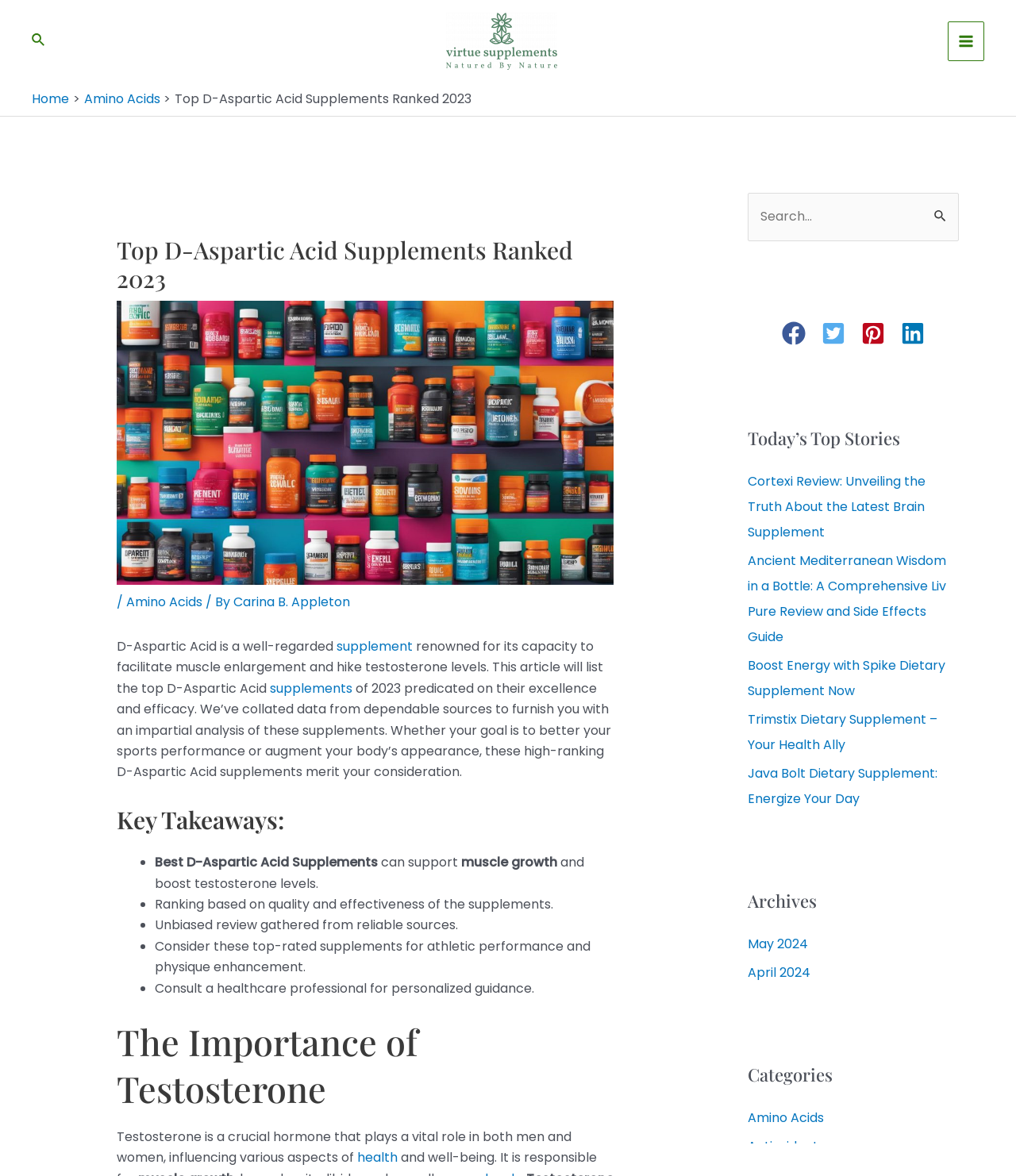Locate the bounding box coordinates of the segment that needs to be clicked to meet this instruction: "Open the main menu".

[0.933, 0.018, 0.969, 0.052]